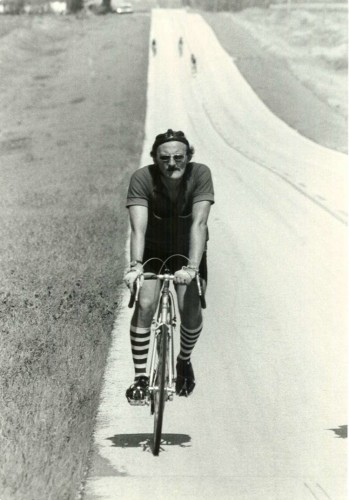Elaborate on the contents of the image in a comprehensive manner.

The image captures a nostalgic moment from the 1970s, showcasing Donald Kaul, a co-founder of RAGBRAI (Register’s Annual Great Bicycle Ride Across Iowa). Dressed in a short-sleeved shirt and distinctive striped socks, he is seen riding a vintage bicycle along a rural highway, embodying the spirit of adventure and camaraderie that characterizes this iconic cycling event. Behind him, the road stretches far into the distance, hinting at the many miles that participants would ride, while the scenery reflects the open landscapes of Iowa. This image not only highlights Kaul’s enthusiasm for cycling but also serves as a homage to the cultural significance of RAGBRAI, which has become the largest bike-touring event in the world since its inception in 1973.